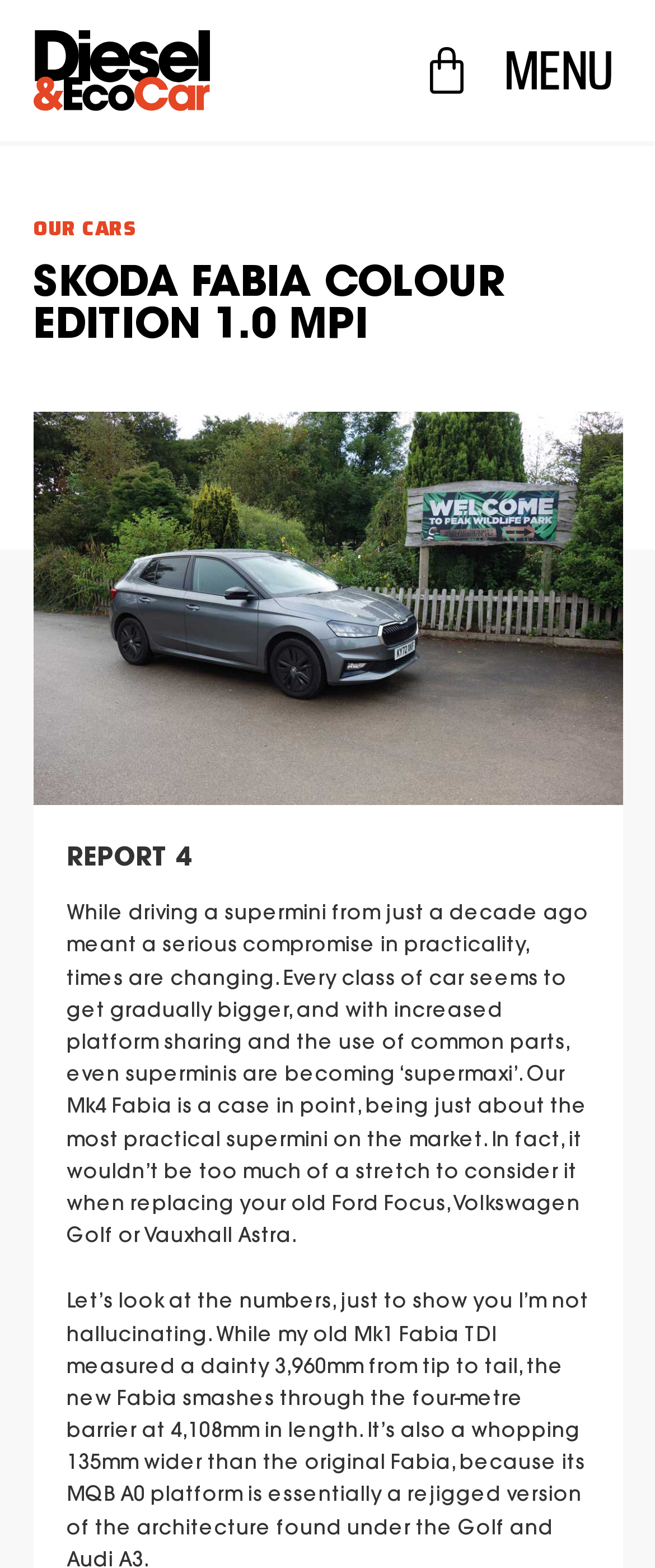Give the bounding box coordinates for this UI element: "£0.00 0 Basket". The coordinates should be four float numbers between 0 and 1, arranged as [left, top, right, bottom].

[0.645, 0.029, 0.722, 0.061]